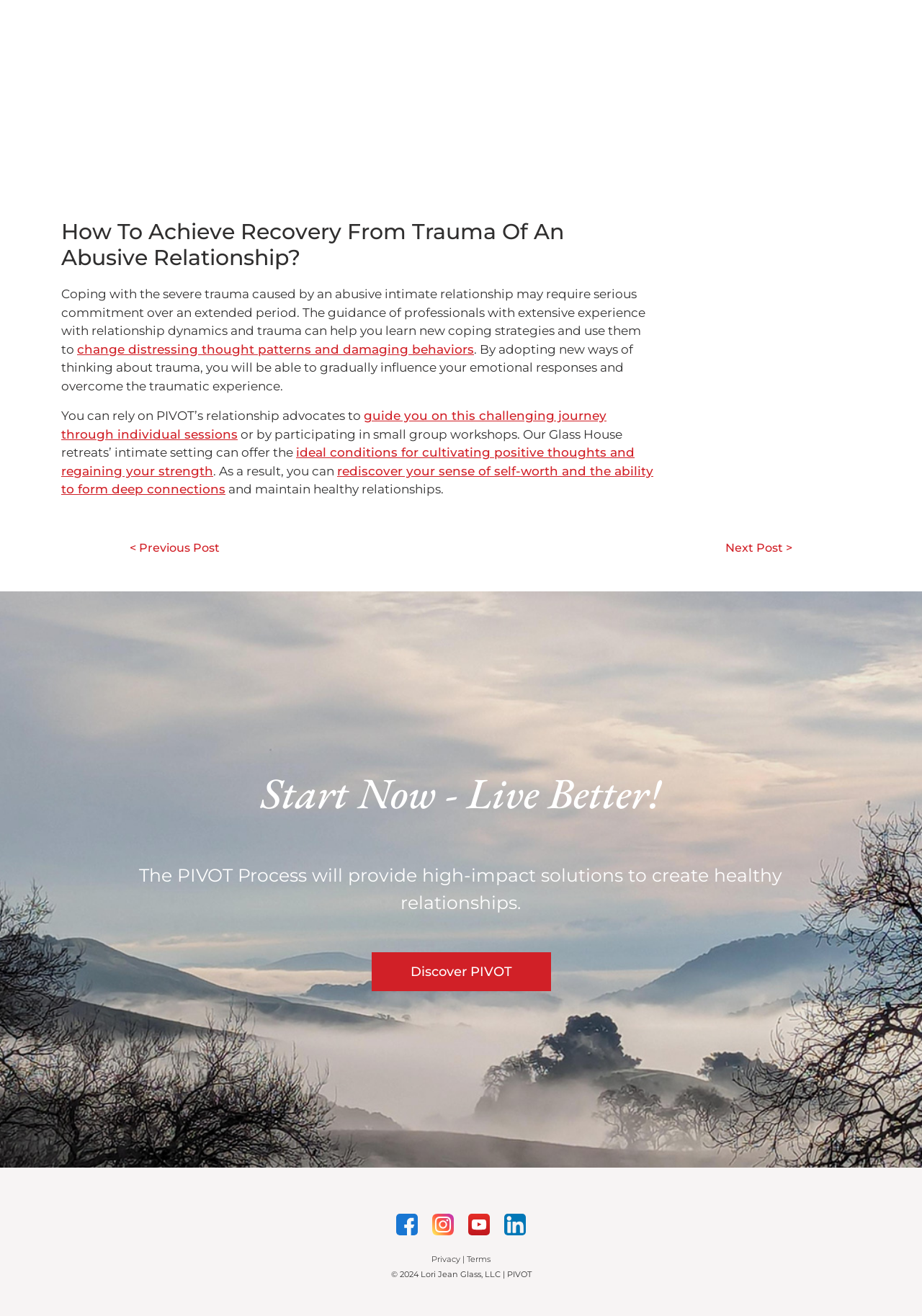What is the purpose of the Glass House retreats?
We need a detailed and meticulous answer to the question.

According to the webpage, the Glass House retreats' intimate setting can offer the ideal conditions for cultivating positive thoughts and regaining strength, which suggests that the purpose of these retreats is to help individuals cultivate positive thoughts and regain their strength.